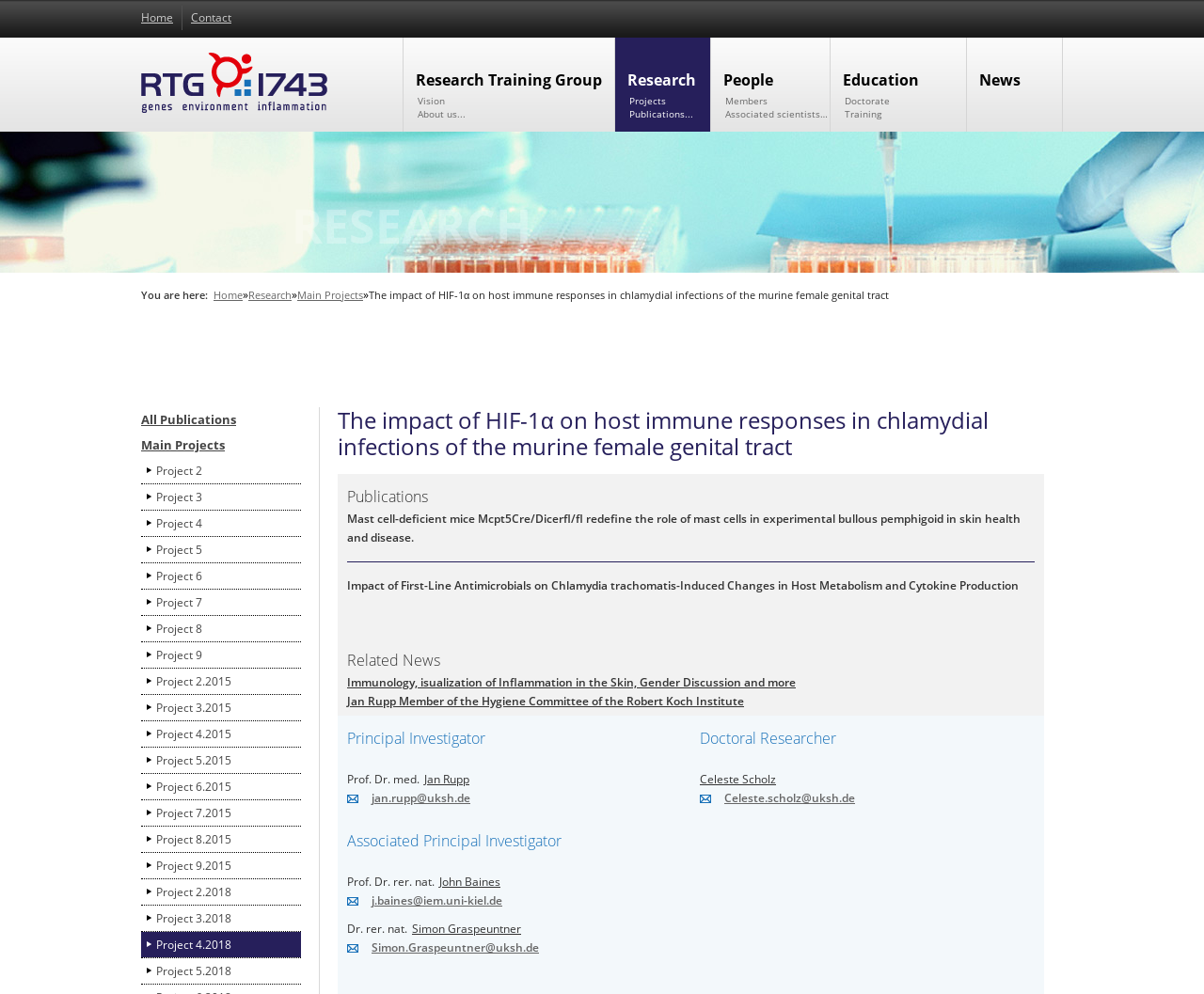Pinpoint the bounding box coordinates for the area that should be clicked to perform the following instruction: "View Research Projects".

[0.511, 0.038, 0.59, 0.132]